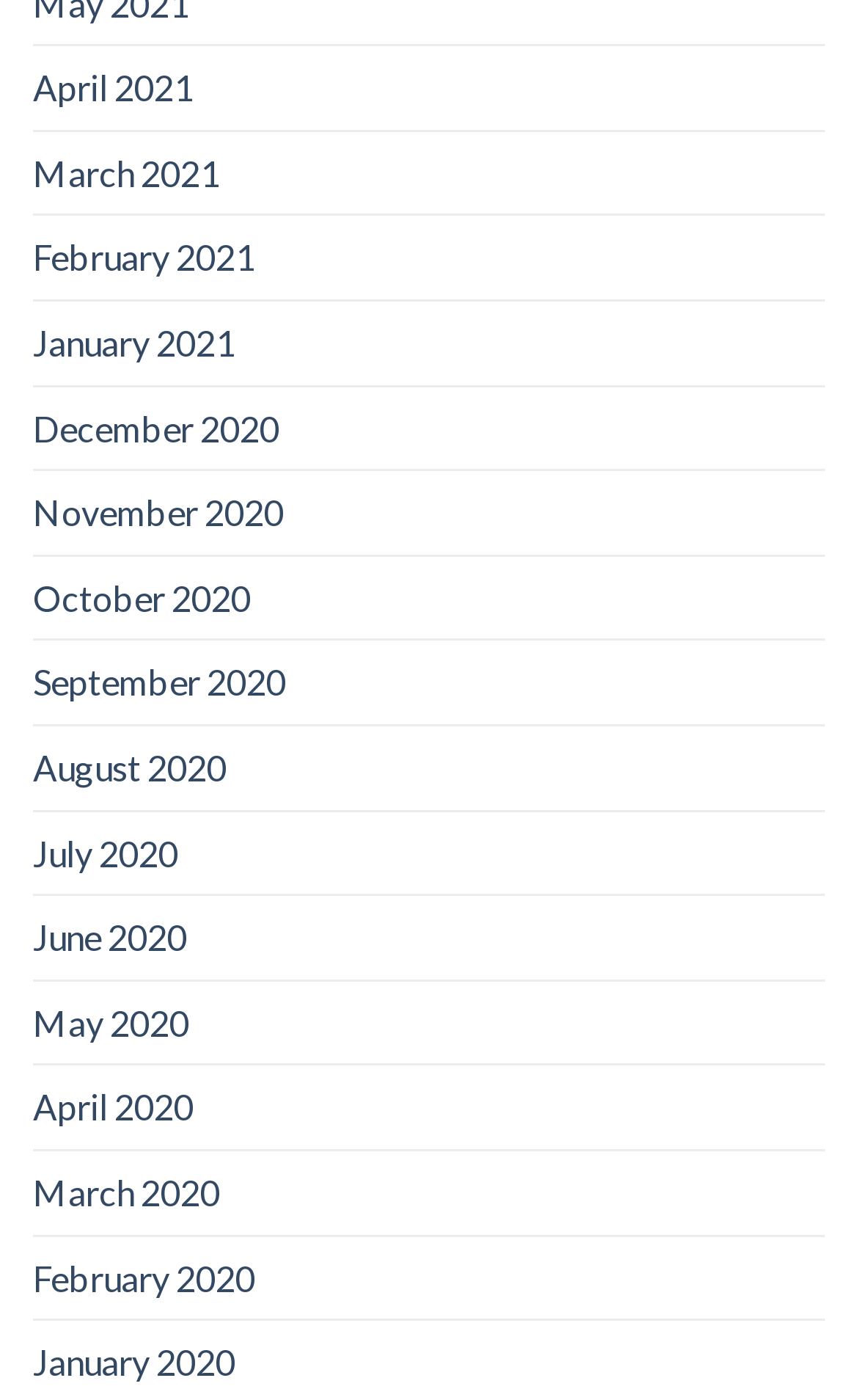Can you specify the bounding box coordinates for the region that should be clicked to fulfill this instruction: "view June 2020".

[0.038, 0.64, 0.218, 0.699]